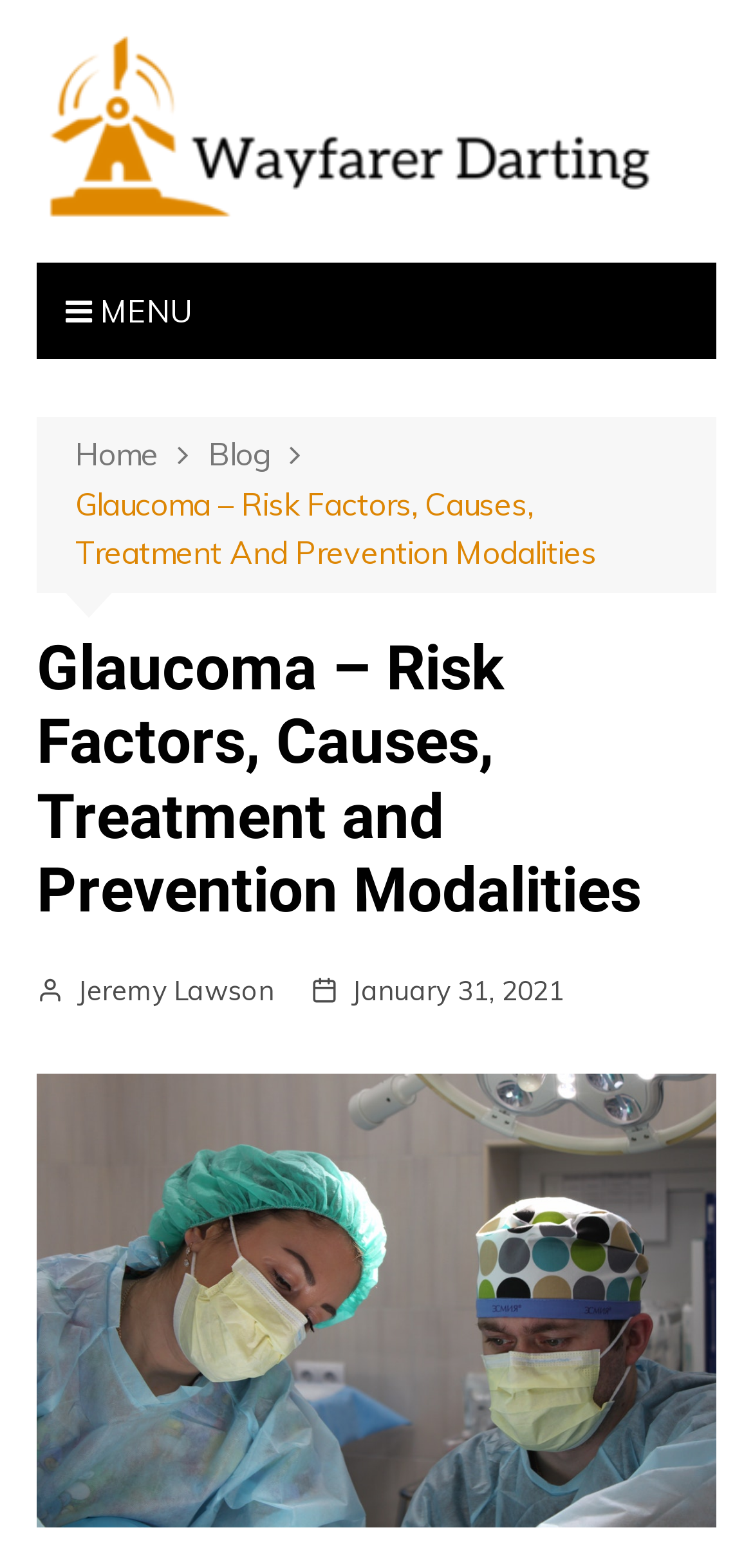Indicate the bounding box coordinates of the element that must be clicked to execute the instruction: "open the menu". The coordinates should be given as four float numbers between 0 and 1, i.e., [left, top, right, bottom].

[0.048, 0.167, 0.952, 0.229]